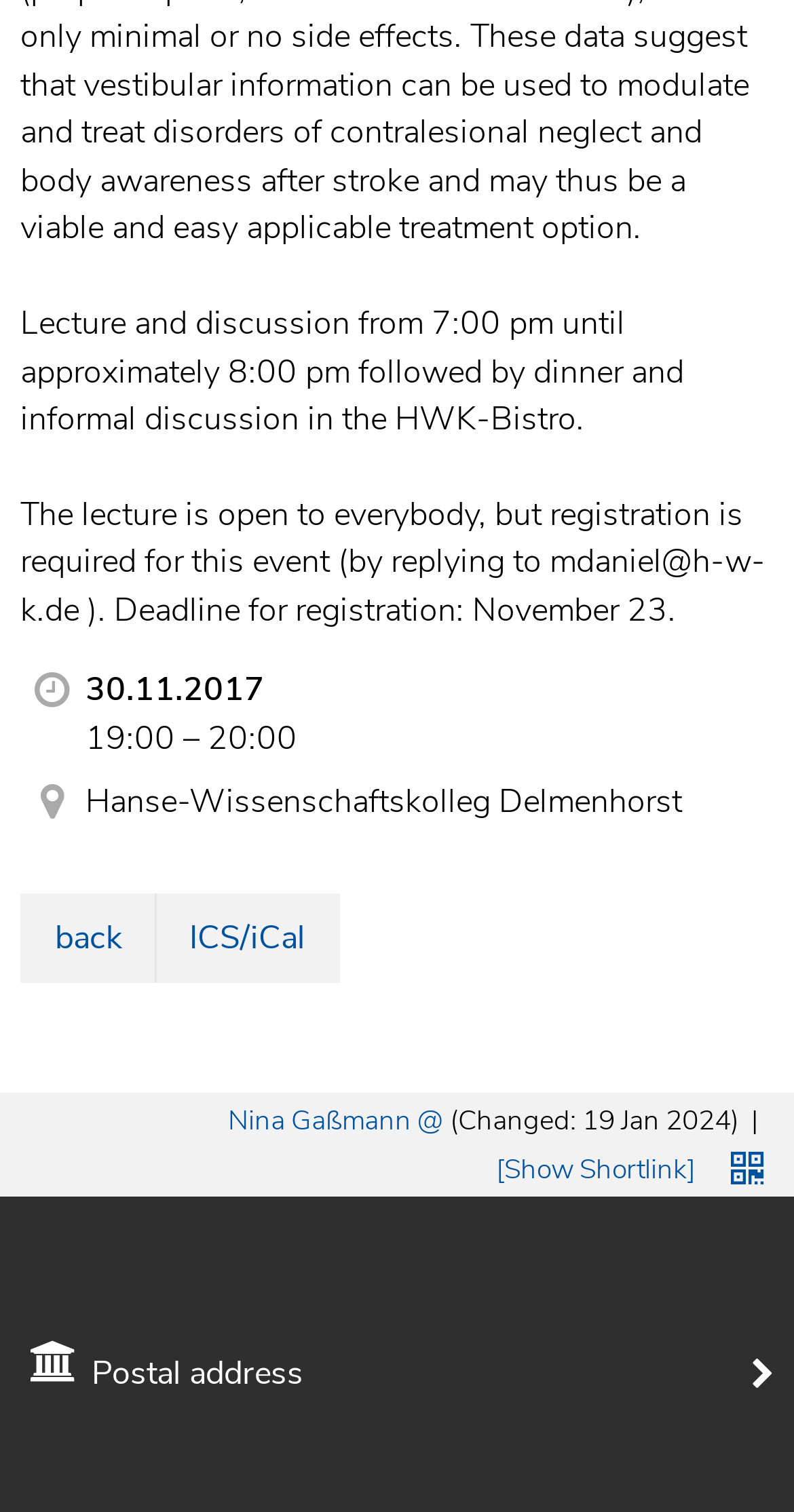What is the date of the lecture?
Based on the image, answer the question with a single word or brief phrase.

30.11.2017